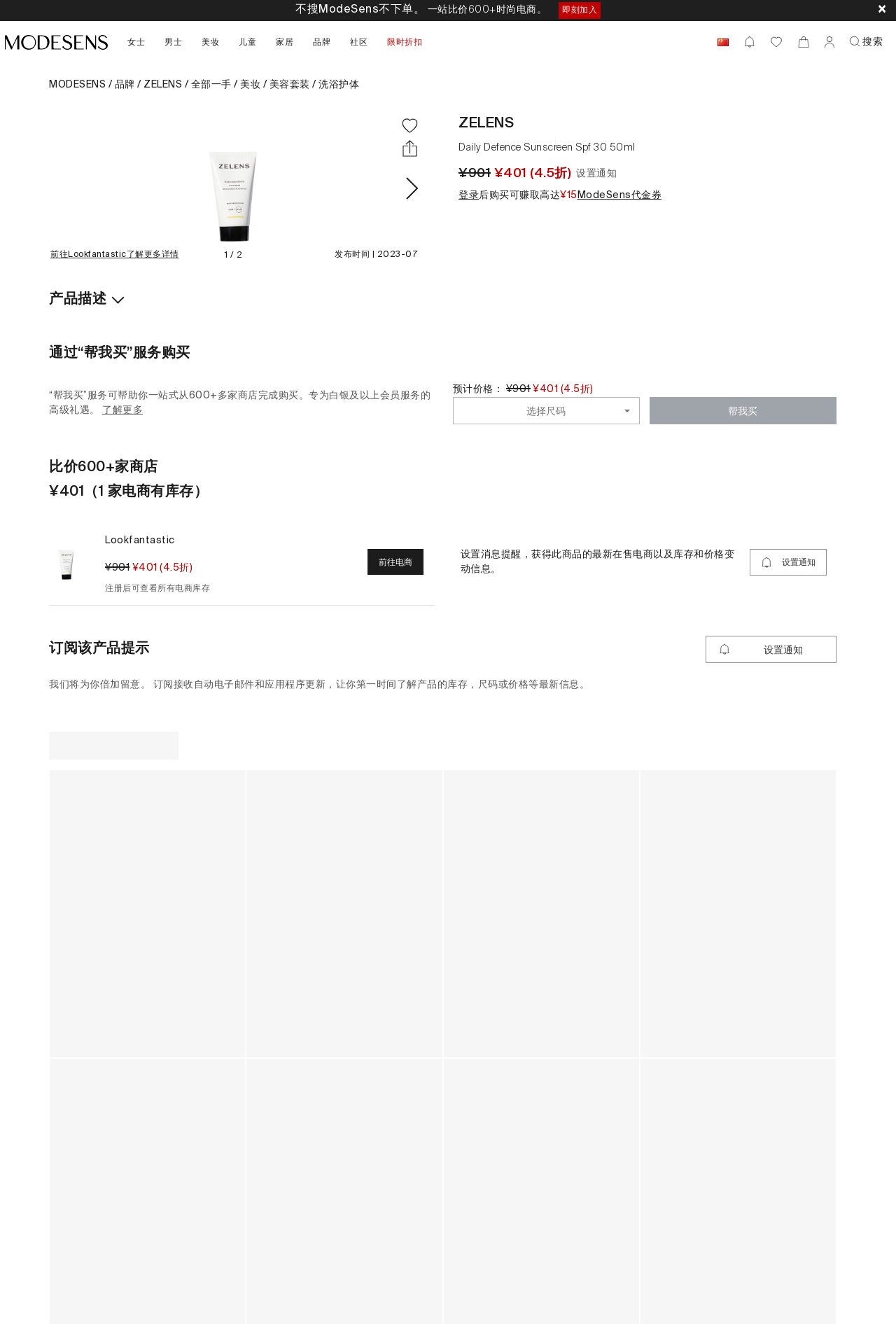Determine the bounding box coordinates for the clickable element to execute this instruction: "Click the 'ZELENS' link". Provide the coordinates as four float numbers between 0 and 1, i.e., [left, top, right, bottom].

[0.16, 0.06, 0.203, 0.068]